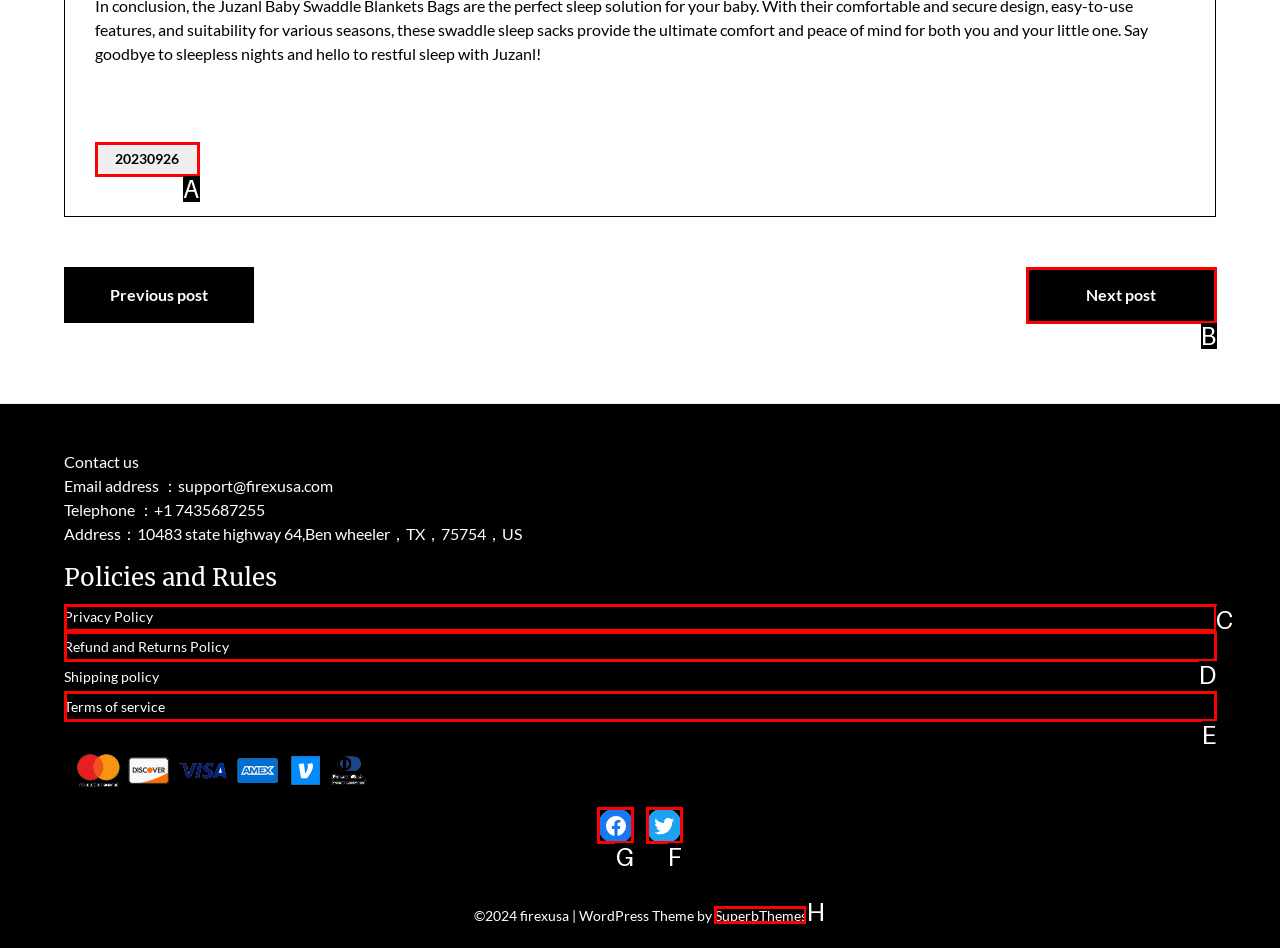Choose the HTML element that needs to be clicked for the given task: Follow on Facebook Respond by giving the letter of the chosen option.

G